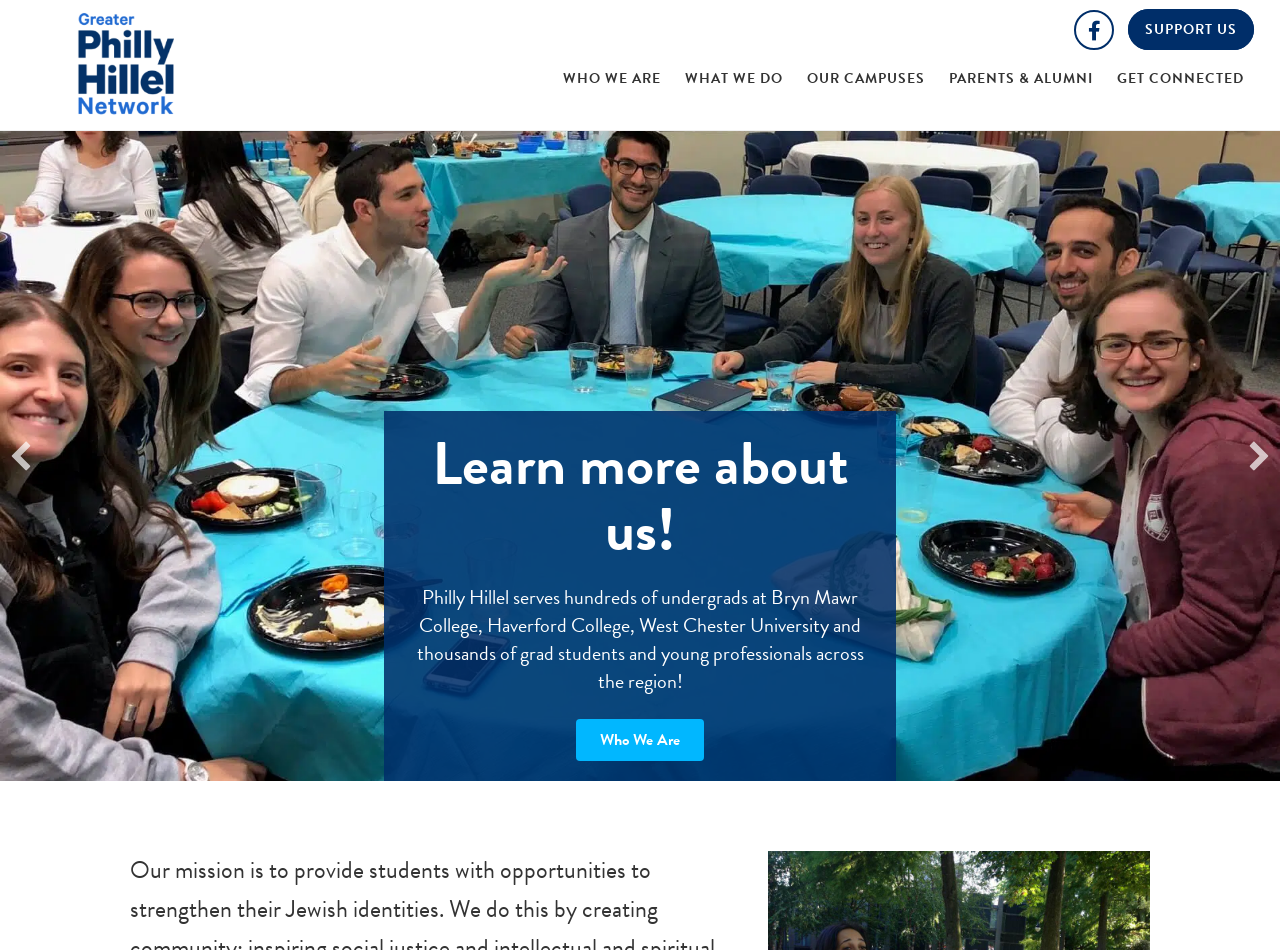Please find the bounding box coordinates of the element that you should click to achieve the following instruction: "Go to 'GET CONNECTED' page". The coordinates should be presented as four float numbers between 0 and 1: [left, top, right, bottom].

[0.865, 0.053, 0.98, 0.114]